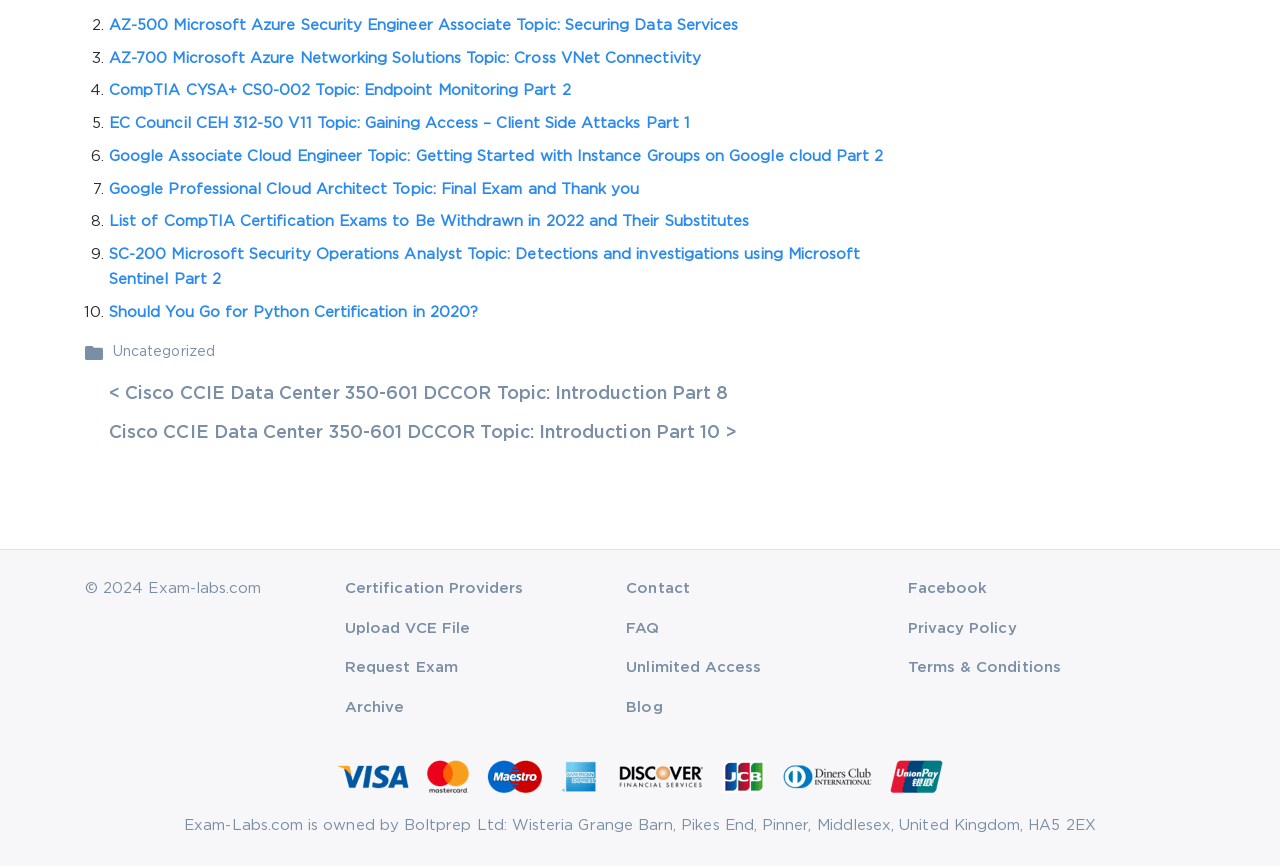Pinpoint the bounding box coordinates of the element to be clicked to execute the instruction: "Click on the 'Copy branch name' button".

None